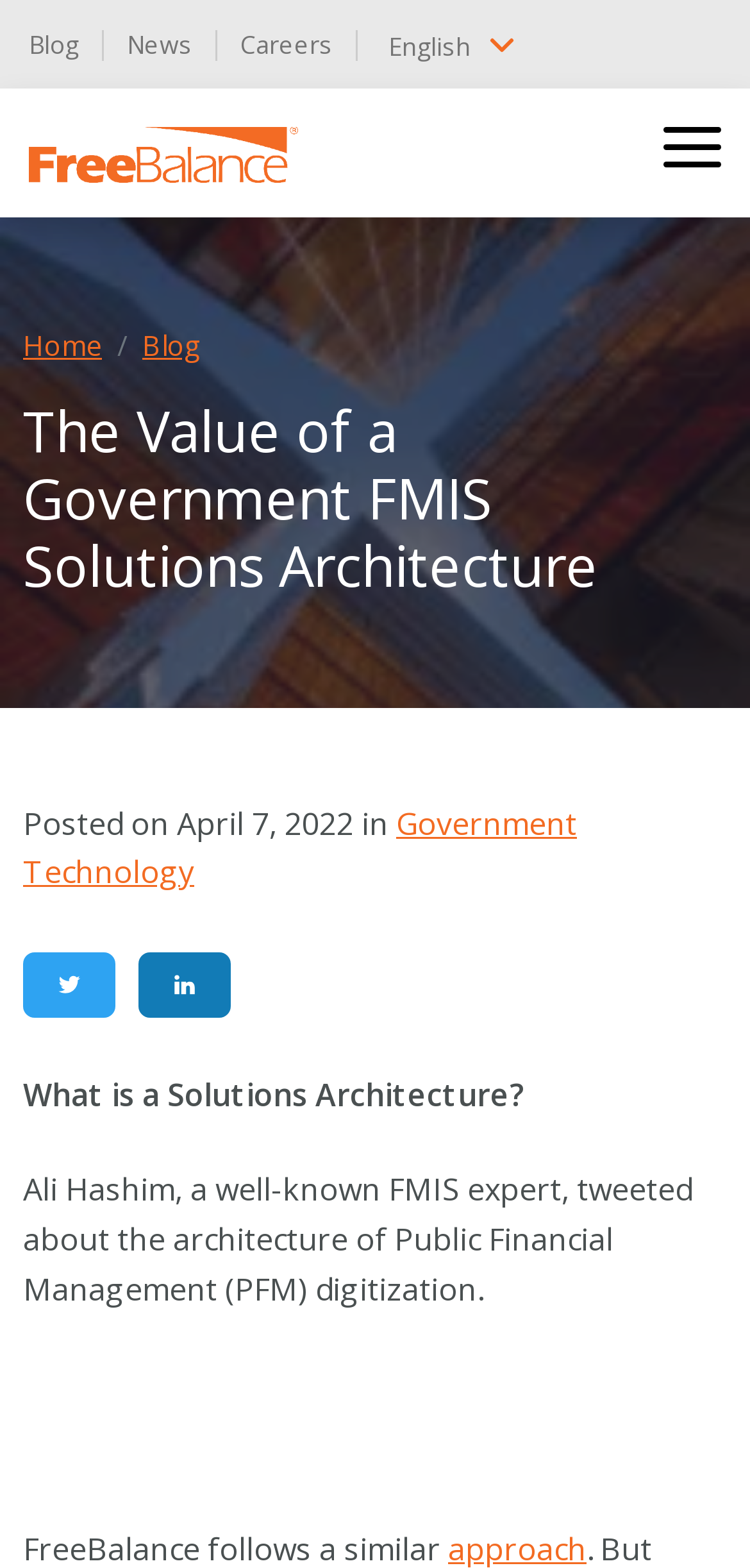How many navigation menu items are there?
Refer to the image and answer the question using a single word or phrase.

4